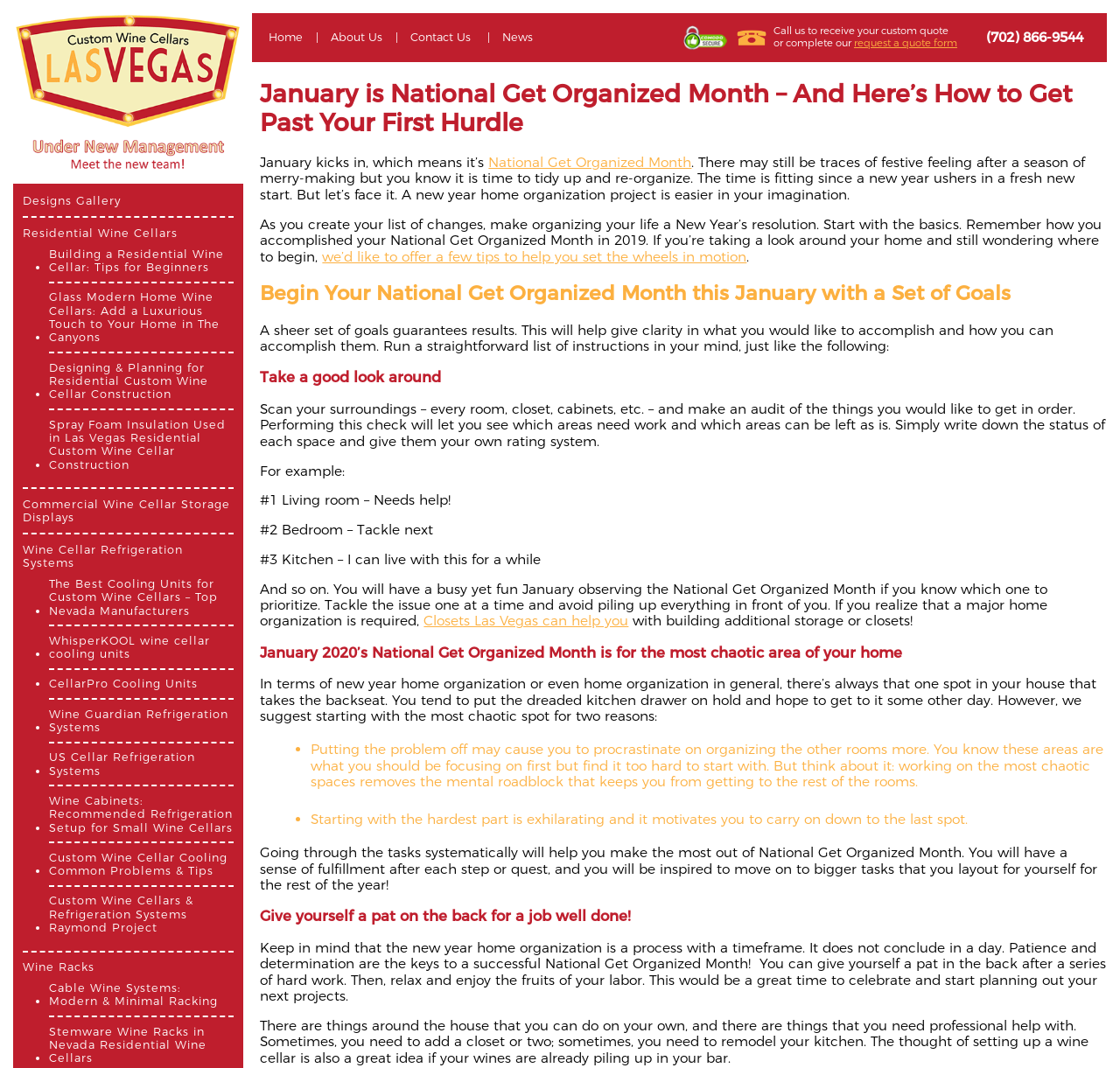Please determine the headline of the webpage and provide its content.

January is National Get Organized Month – And Here’s How to Get Past Your First Hurdle